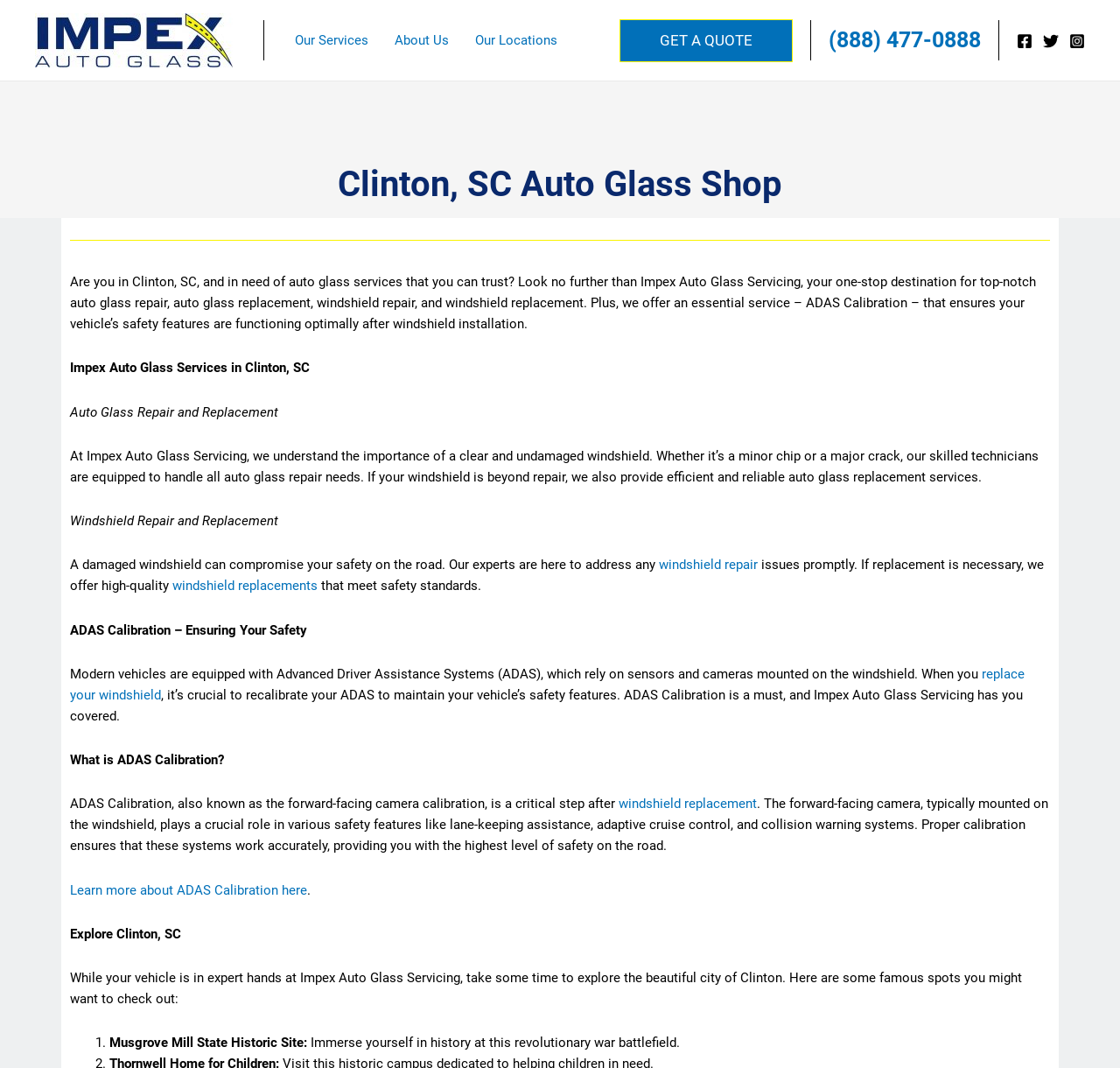Please provide the bounding box coordinates for the element that needs to be clicked to perform the instruction: "Visit the Facebook page". The coordinates must consist of four float numbers between 0 and 1, formatted as [left, top, right, bottom].

[0.908, 0.031, 0.922, 0.046]